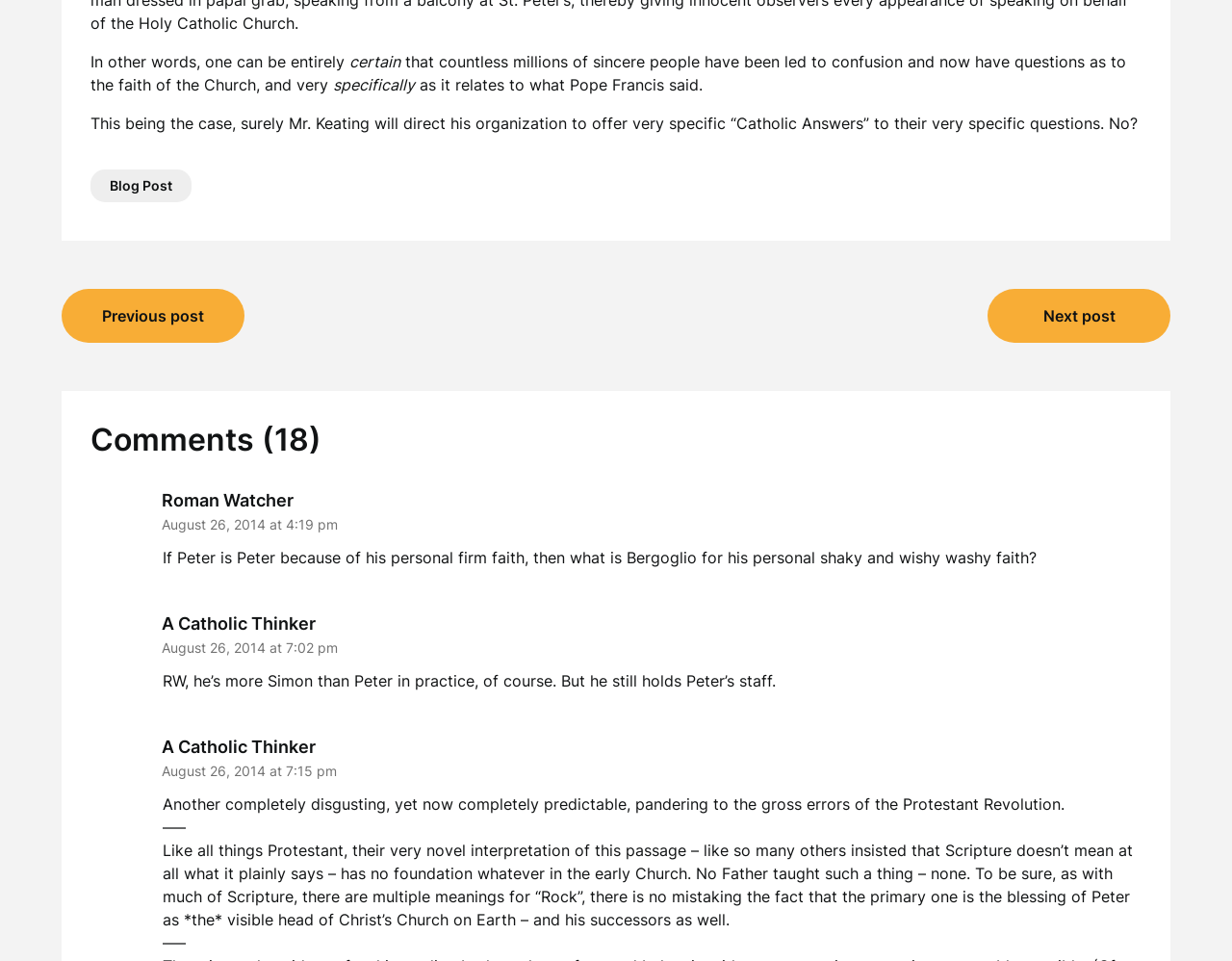Determine the bounding box coordinates of the UI element that matches the following description: "Blog Post". The coordinates should be four float numbers between 0 and 1 in the format [left, top, right, bottom].

[0.073, 0.175, 0.155, 0.209]